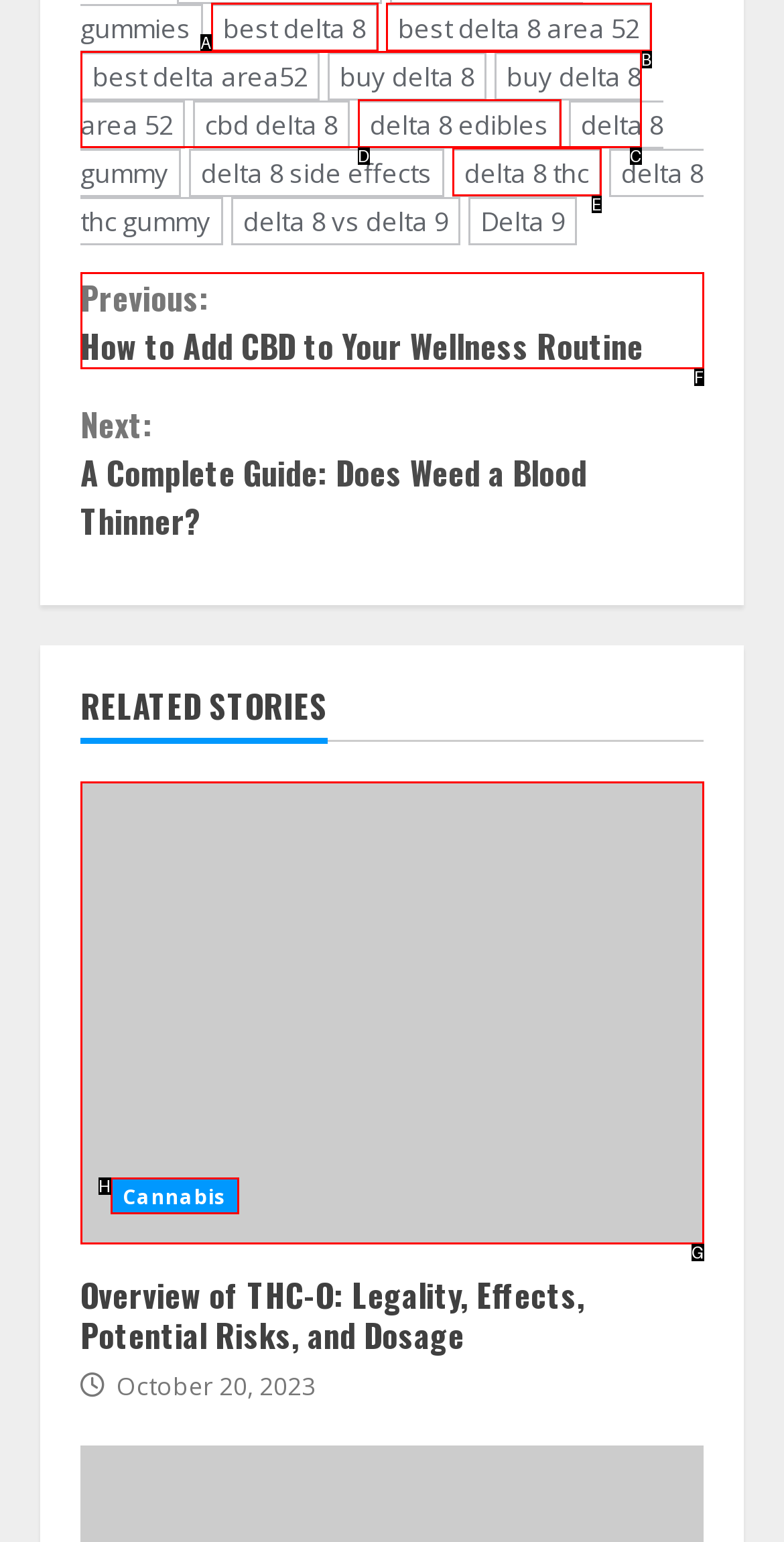From the options shown, which one fits the description: best delta 8 area 52? Respond with the appropriate letter.

B